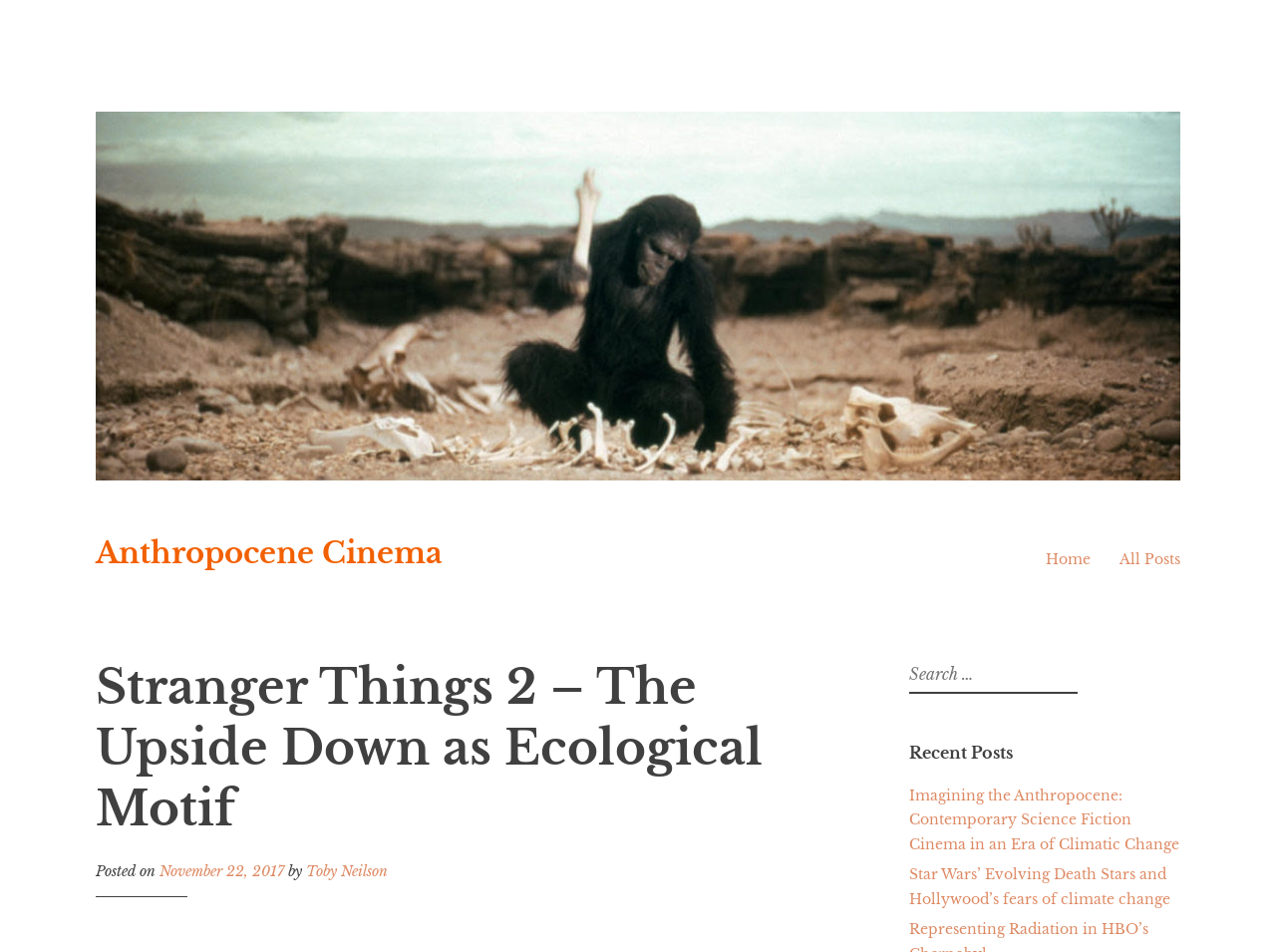What is the date of the current post?
By examining the image, provide a one-word or phrase answer.

November 22, 2017